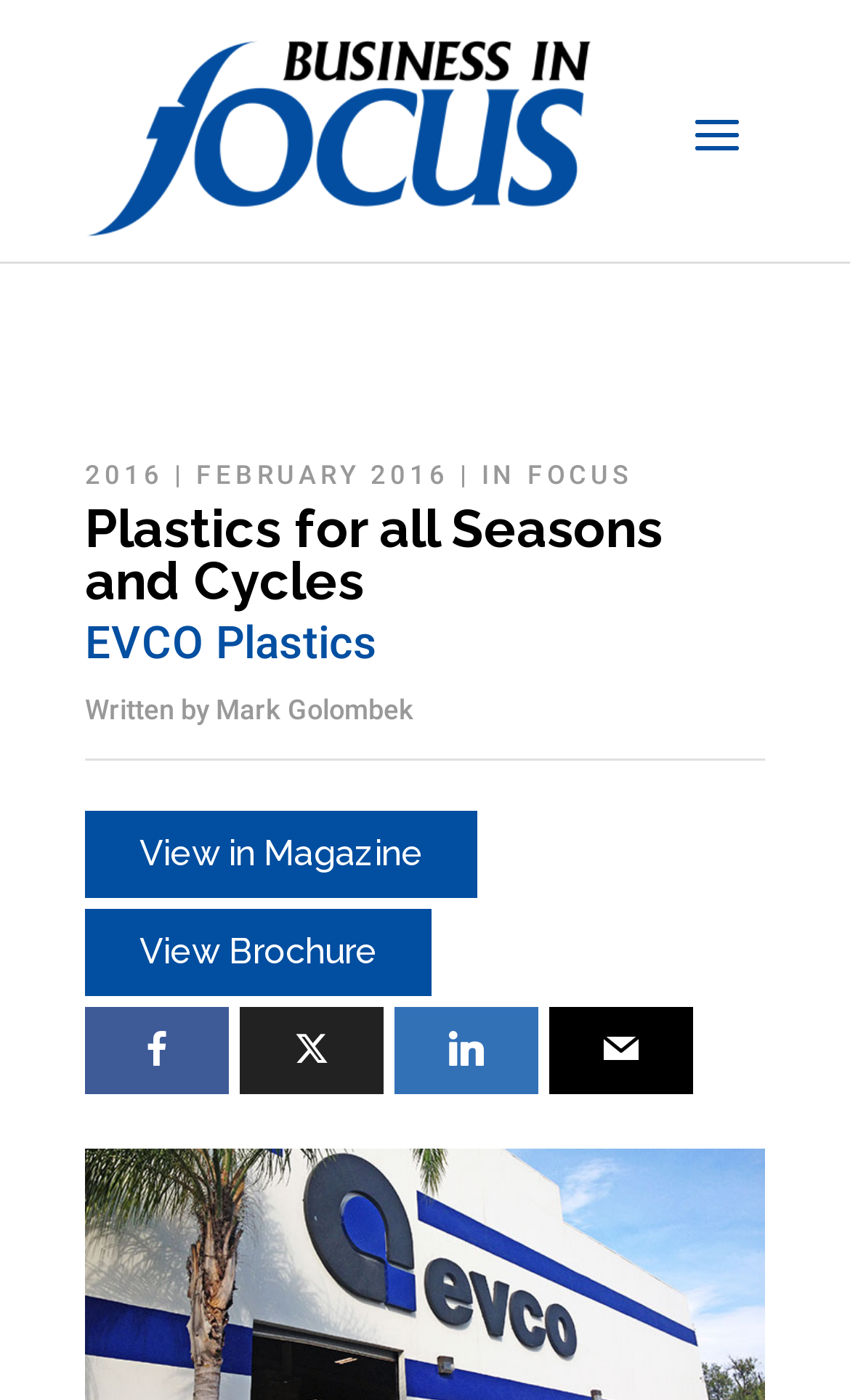Please indicate the bounding box coordinates for the clickable area to complete the following task: "Read the article by Mark Golombek". The coordinates should be specified as four float numbers between 0 and 1, i.e., [left, top, right, bottom].

[0.254, 0.494, 0.487, 0.518]